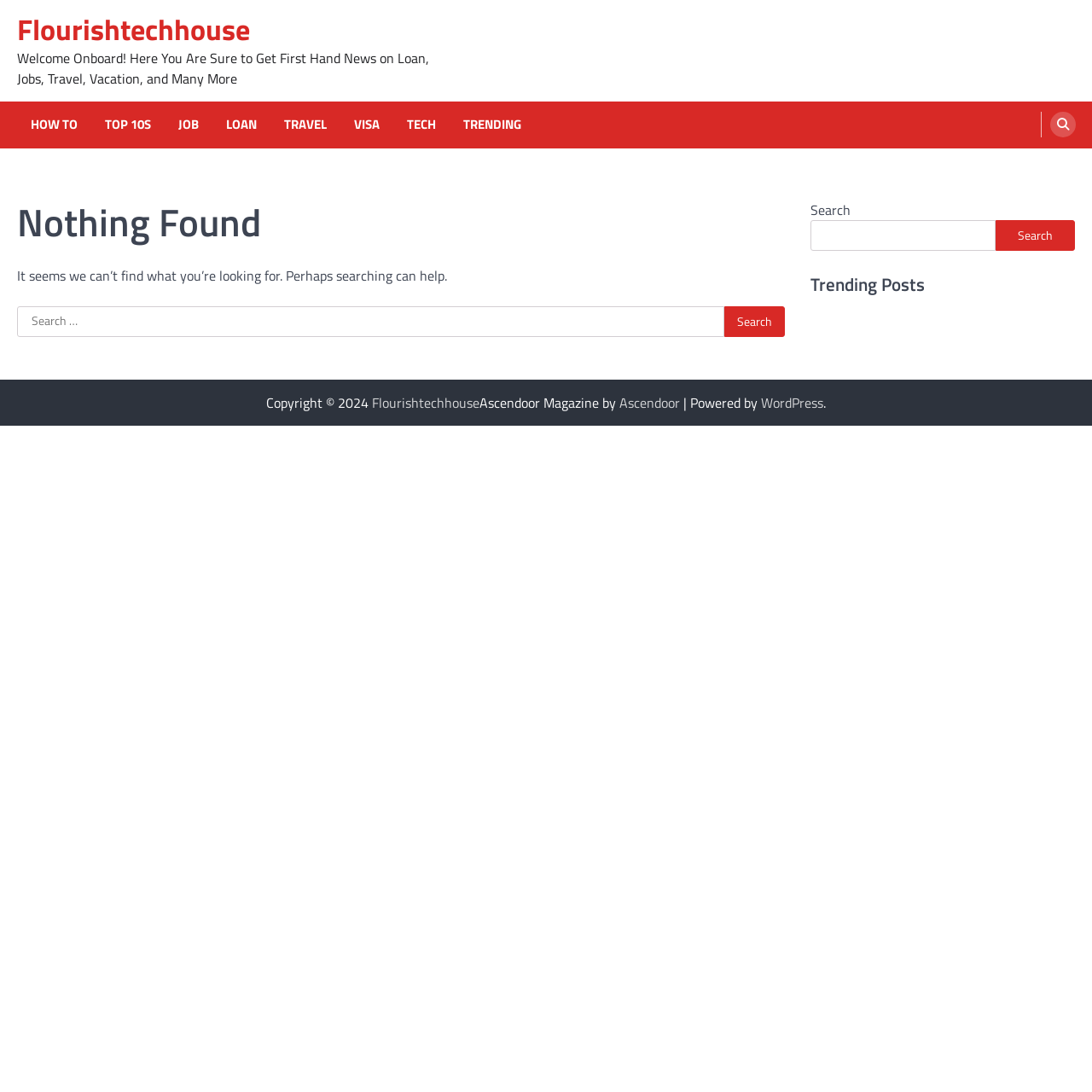Specify the bounding box coordinates of the element's area that should be clicked to execute the given instruction: "Search again". The coordinates should be four float numbers between 0 and 1, i.e., [left, top, right, bottom].

[0.742, 0.201, 0.912, 0.229]